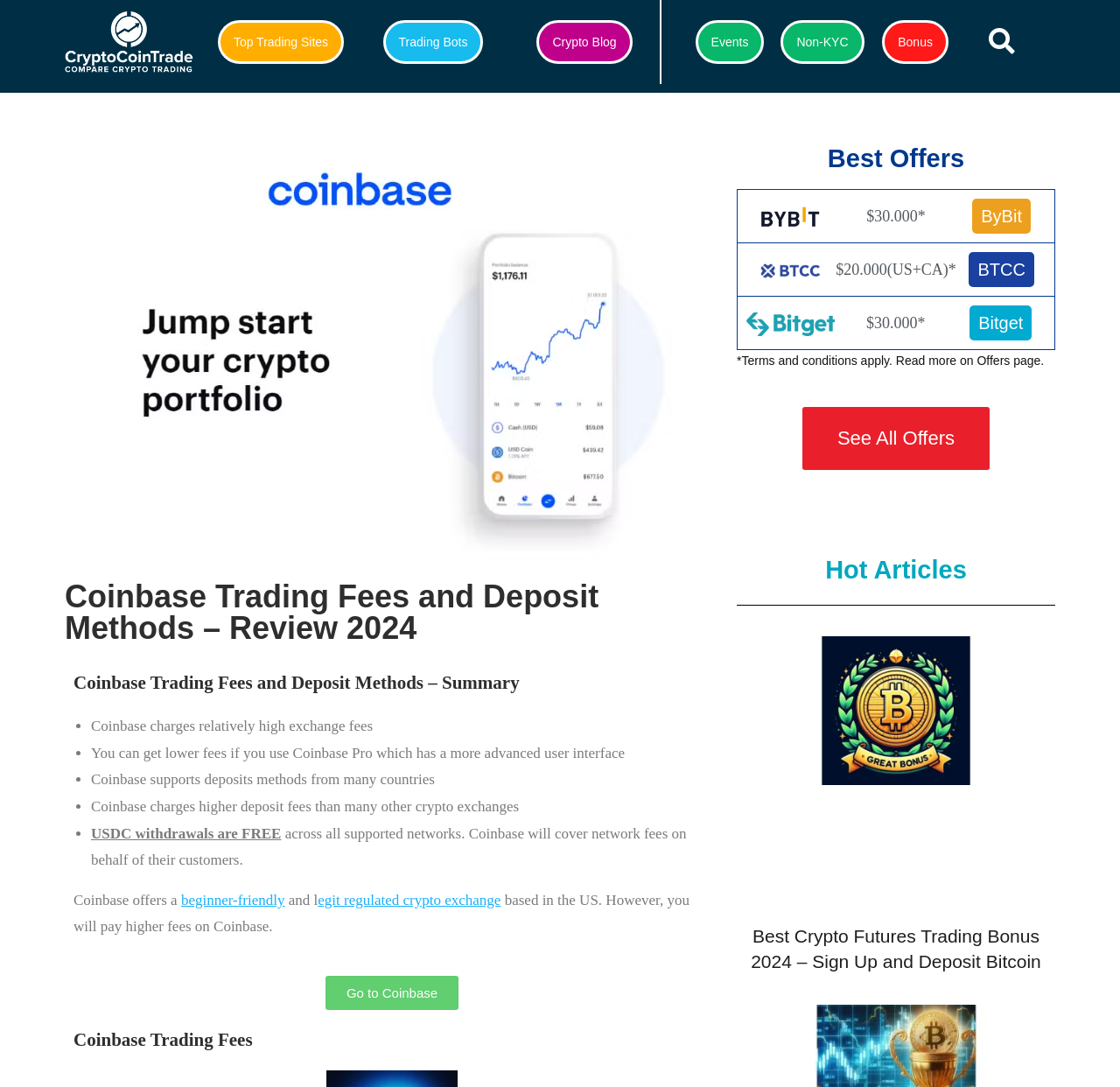Please identify the bounding box coordinates of where to click in order to follow the instruction: "View the About Us page".

None